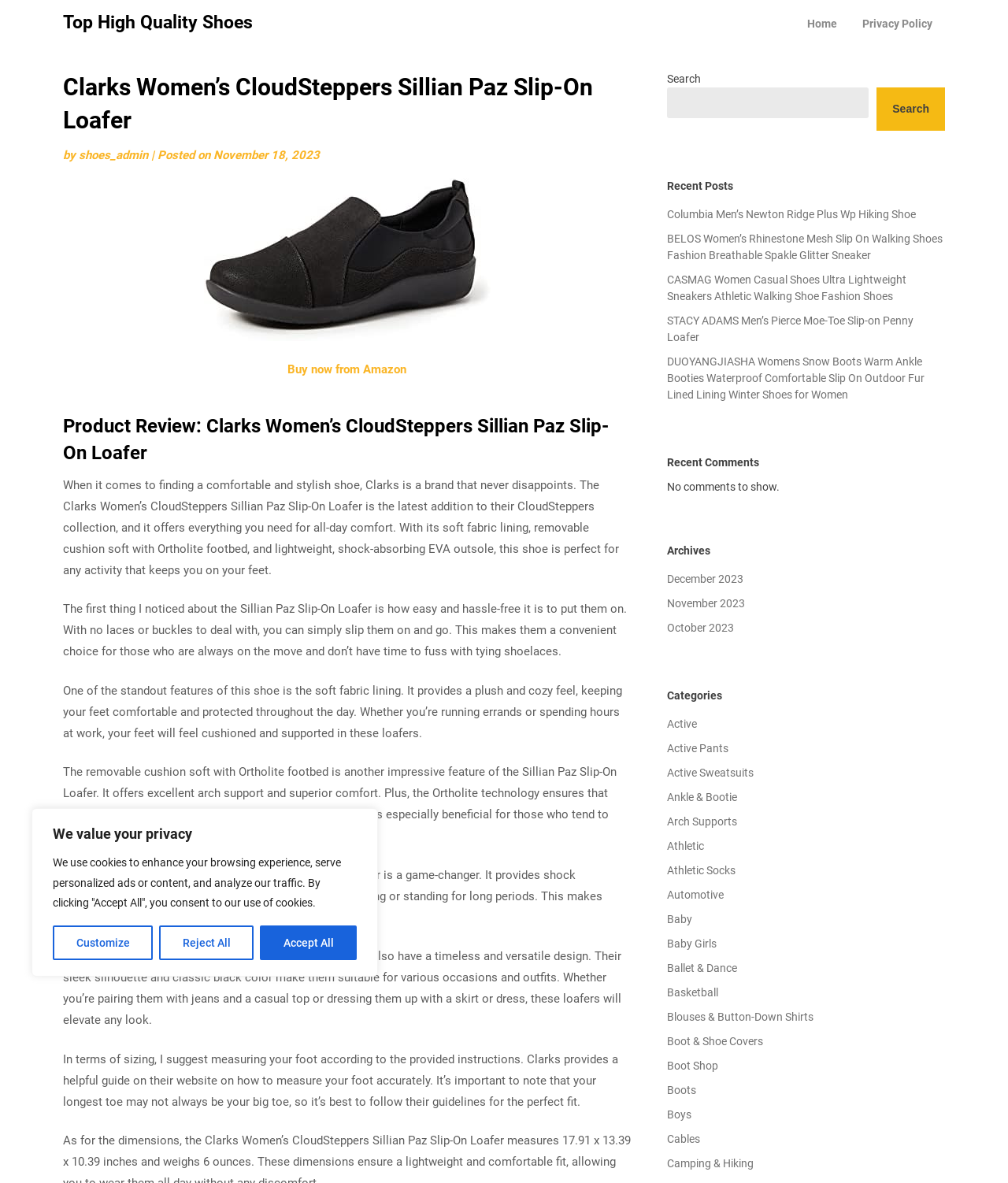What is the benefit of the lightweight EVA outsole?
Please use the image to provide an in-depth answer to the question.

The benefit of the lightweight EVA outsole can be determined by reading the text in the static text element with the text 'The lightweight EVA outsole of the Sillian Paz Slip-On Loafer is a game-changer. It provides shock absorption and reduces the impact on your feet when walking or standing for long periods.'.